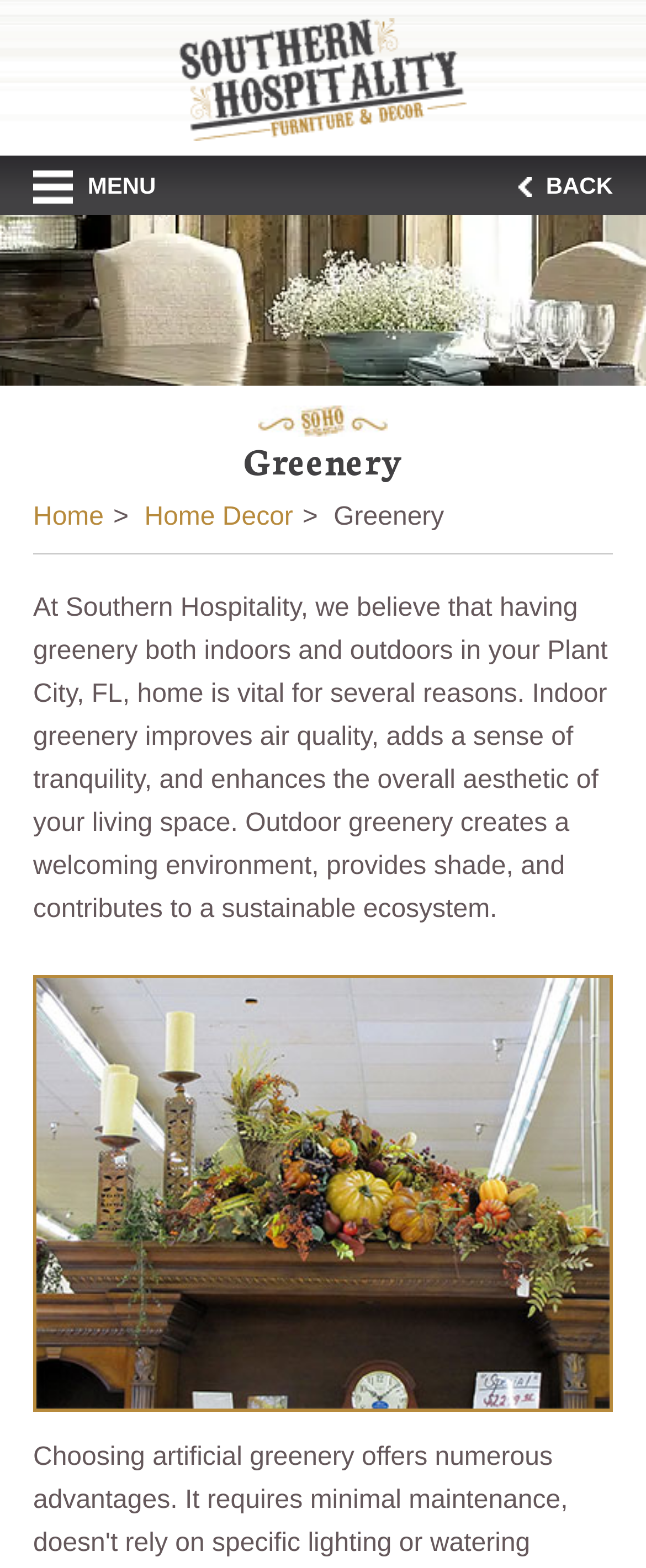What is the link to navigate to the home page?
Answer the question with detailed information derived from the image.

The link element with the text 'Home' is likely to navigate to the home page of the website. This can be inferred from the common convention of having a 'Home' link on a website that directs users to the main page.